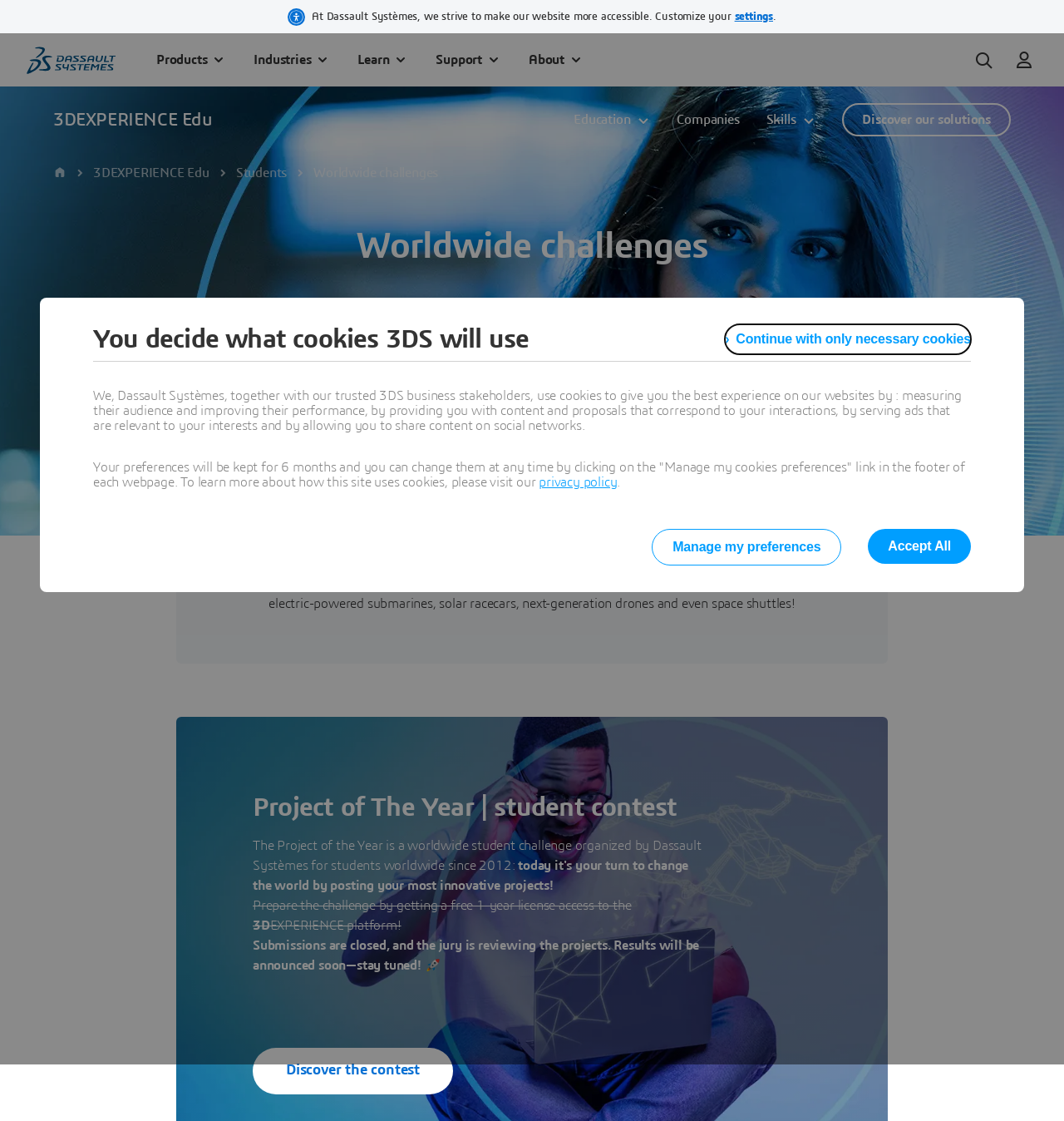Identify the bounding box coordinates of the clickable region required to complete the instruction: "Log in". The coordinates should be given as four float numbers within the range of 0 and 1, i.e., [left, top, right, bottom].

[0.95, 0.042, 0.975, 0.065]